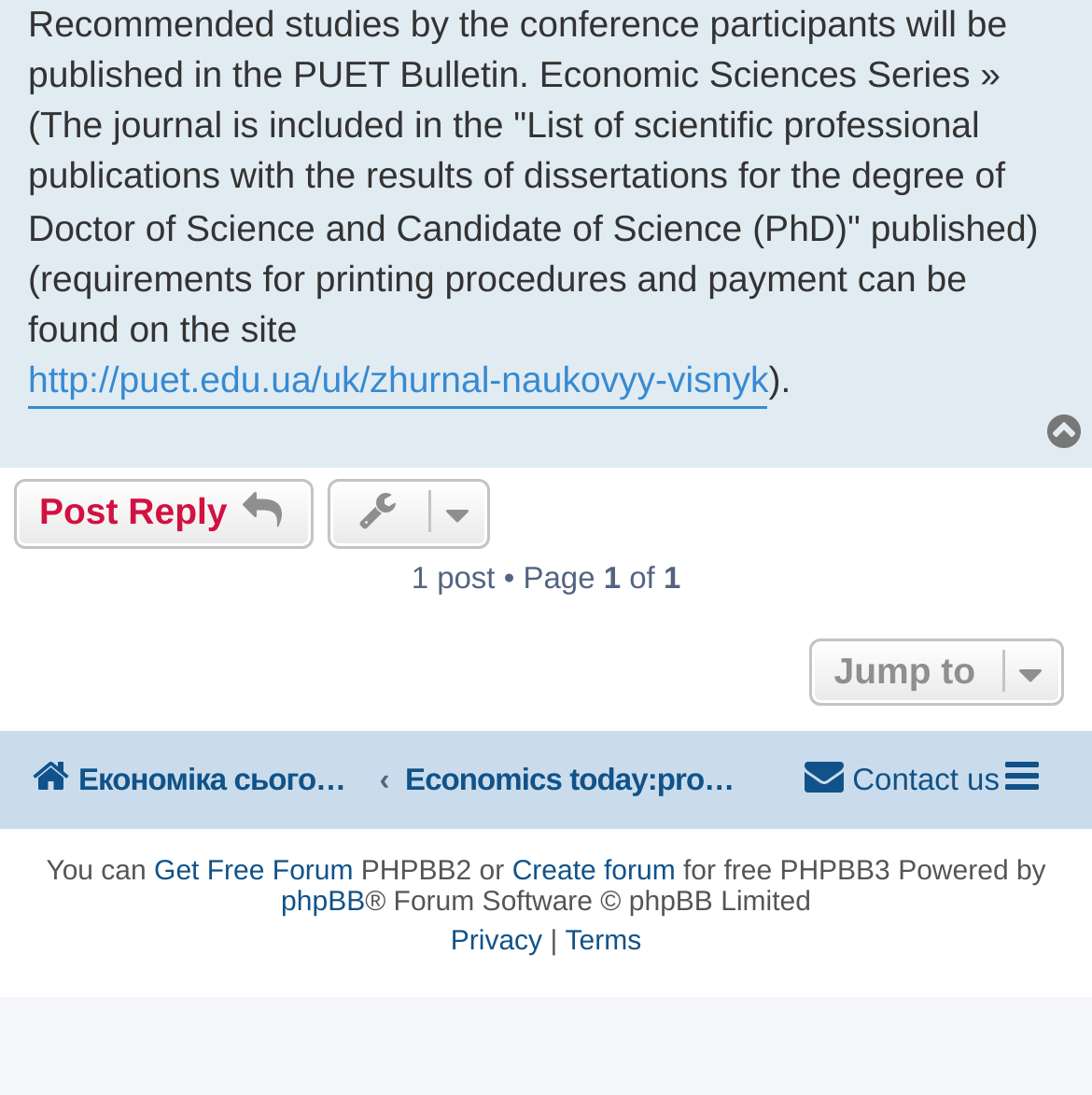Can you specify the bounding box coordinates of the area that needs to be clicked to fulfill the following instruction: "Create a forum"?

[0.469, 0.782, 0.619, 0.811]